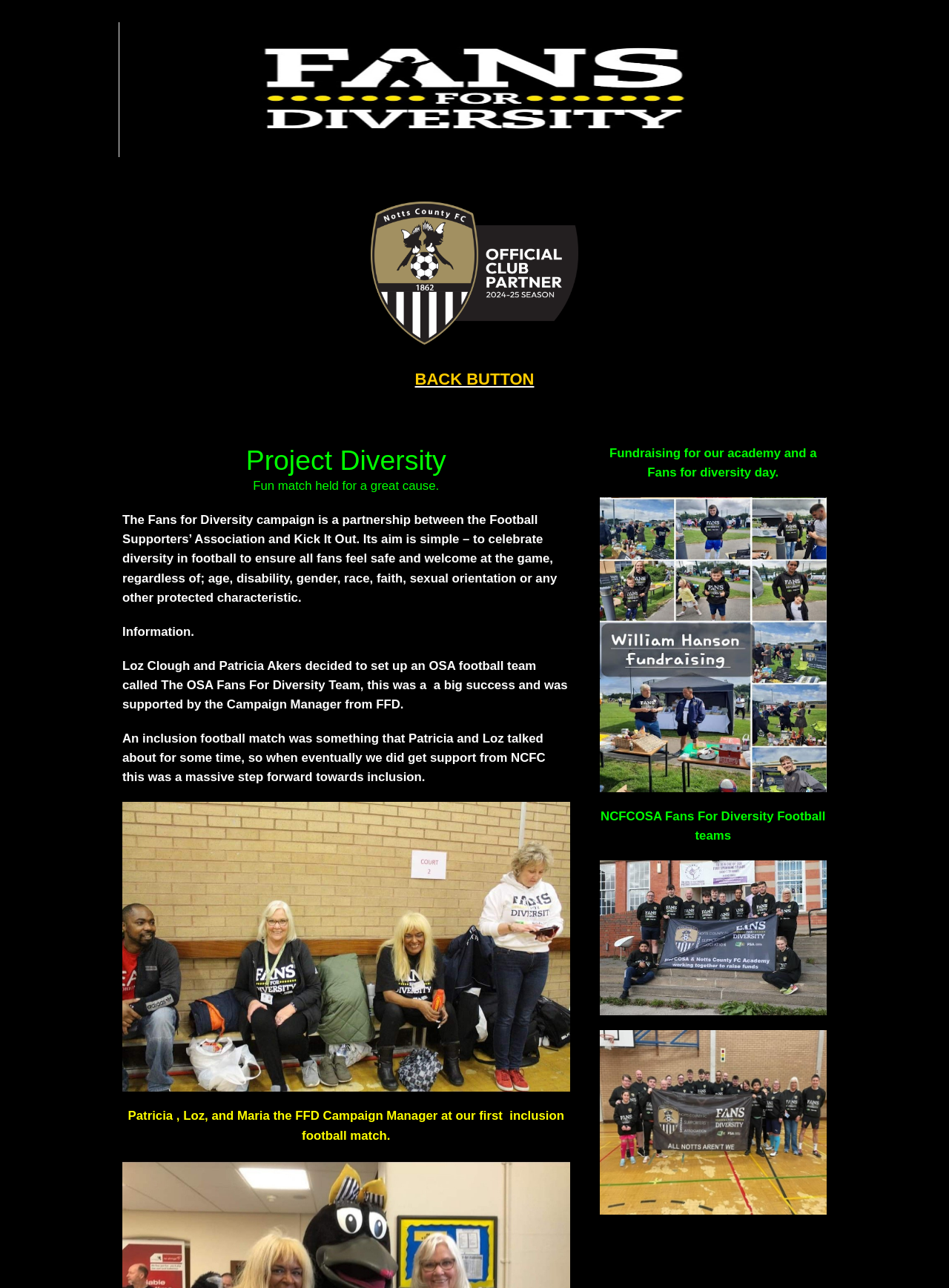From the details in the image, provide a thorough response to the question: Who are the people in the first inclusion football match?

I found the answer by looking at the image caption 'Patricia, Loz, and Maria the FFD Campaign Manager at our first inclusion football match.' which identifies the people in the image.